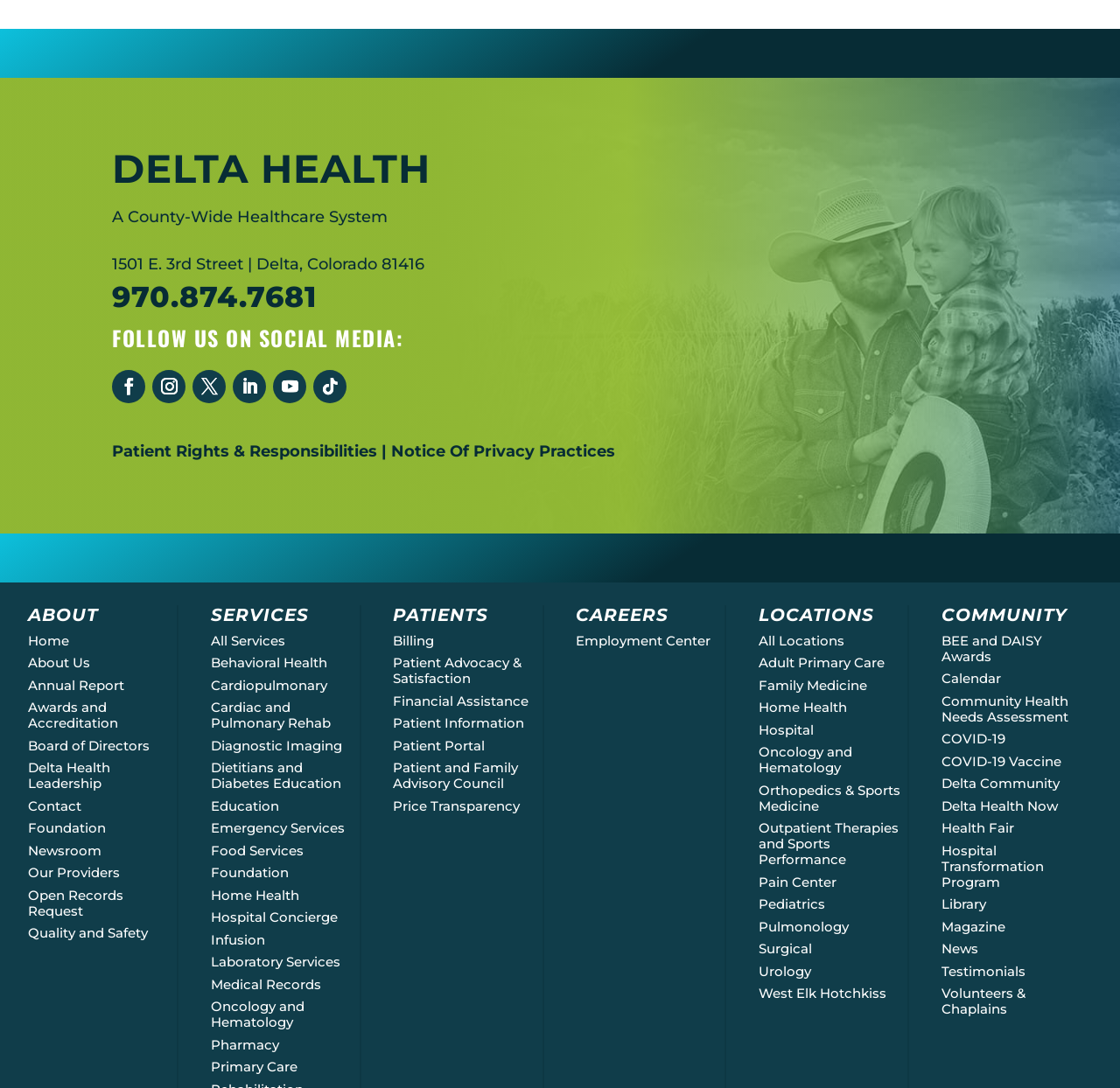Find the bounding box coordinates of the element I should click to carry out the following instruction: "Explore All Services".

[0.188, 0.581, 0.254, 0.596]